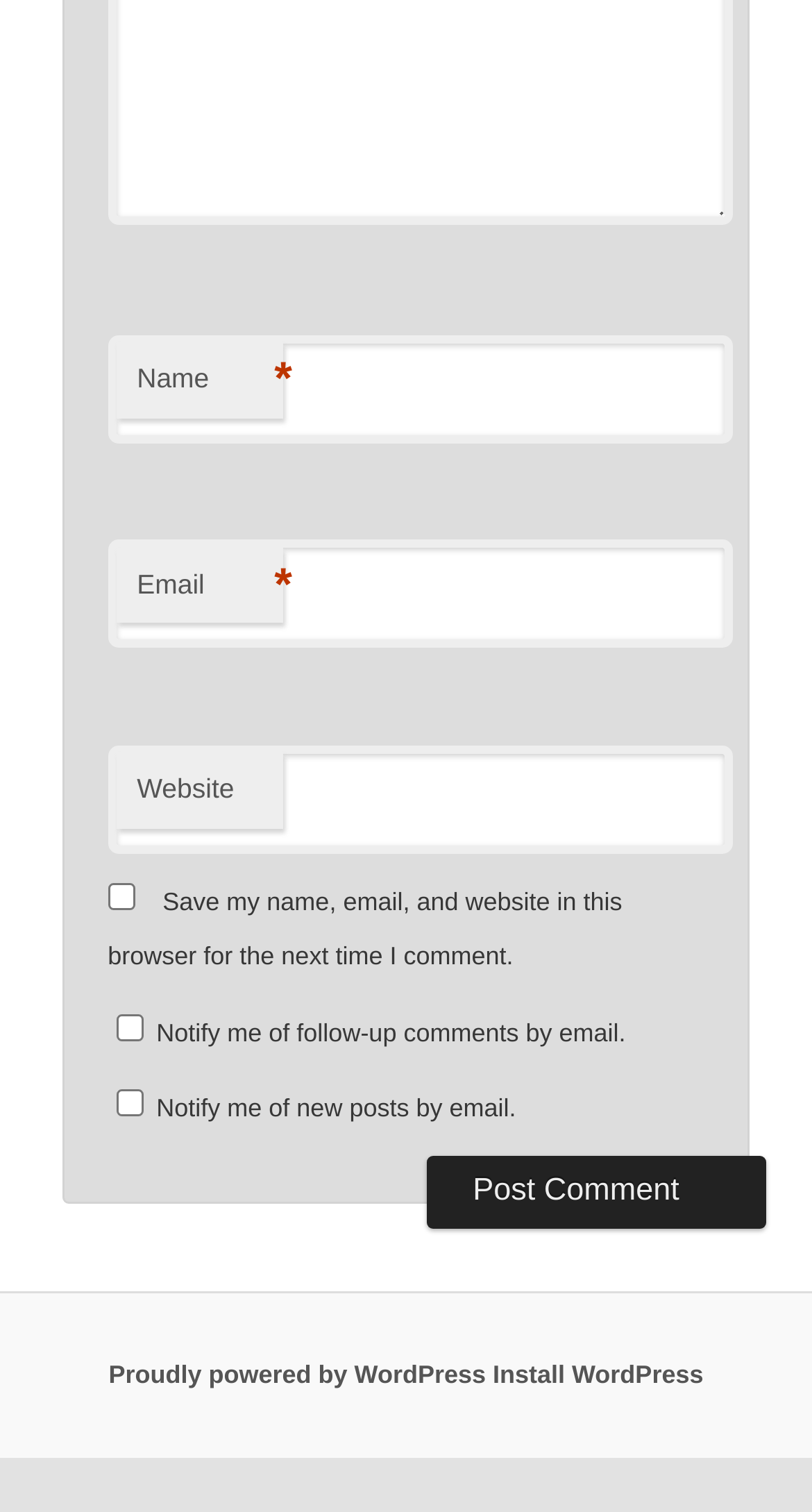How many notification options are available?
Refer to the image and respond with a one-word or short-phrase answer.

2